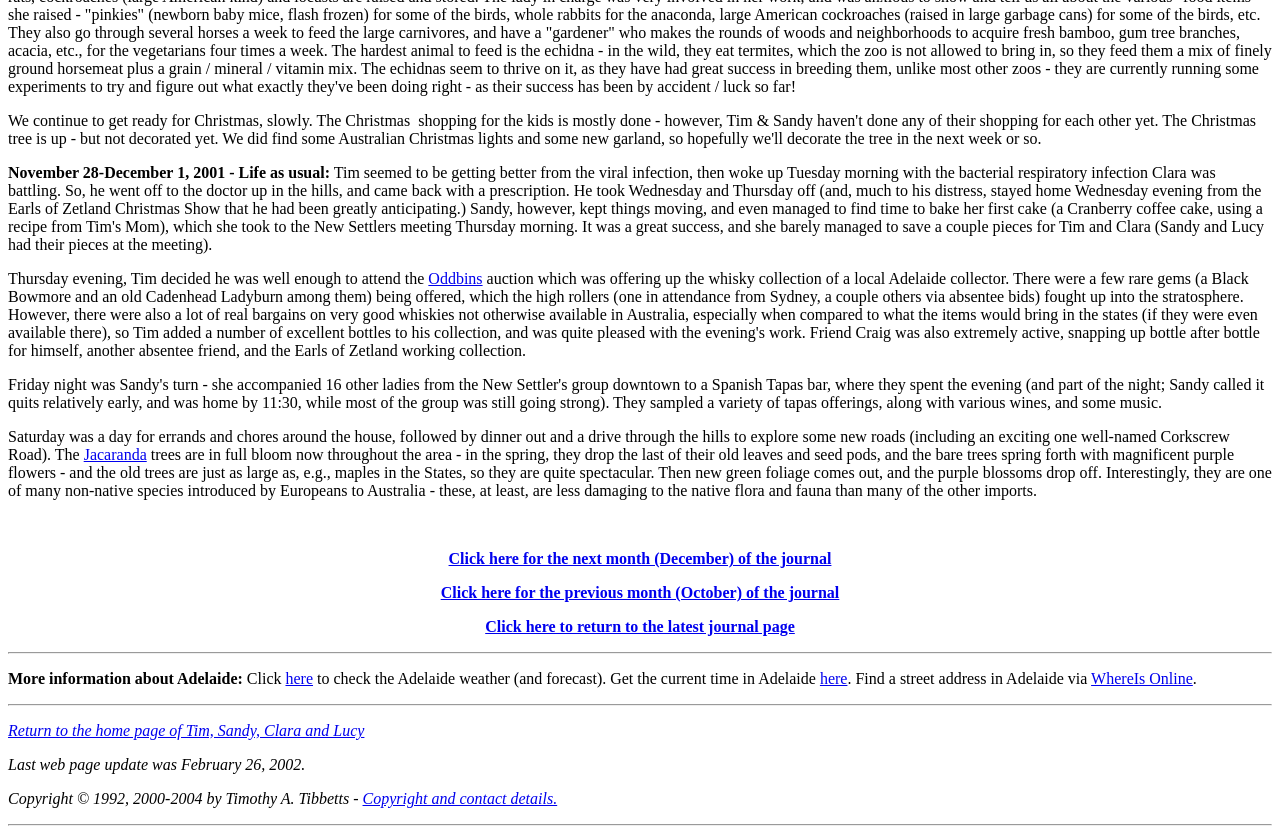Determine the bounding box for the described HTML element: "Copyright and contact details.". Ensure the coordinates are four float numbers between 0 and 1 in the format [left, top, right, bottom].

[0.283, 0.947, 0.435, 0.968]